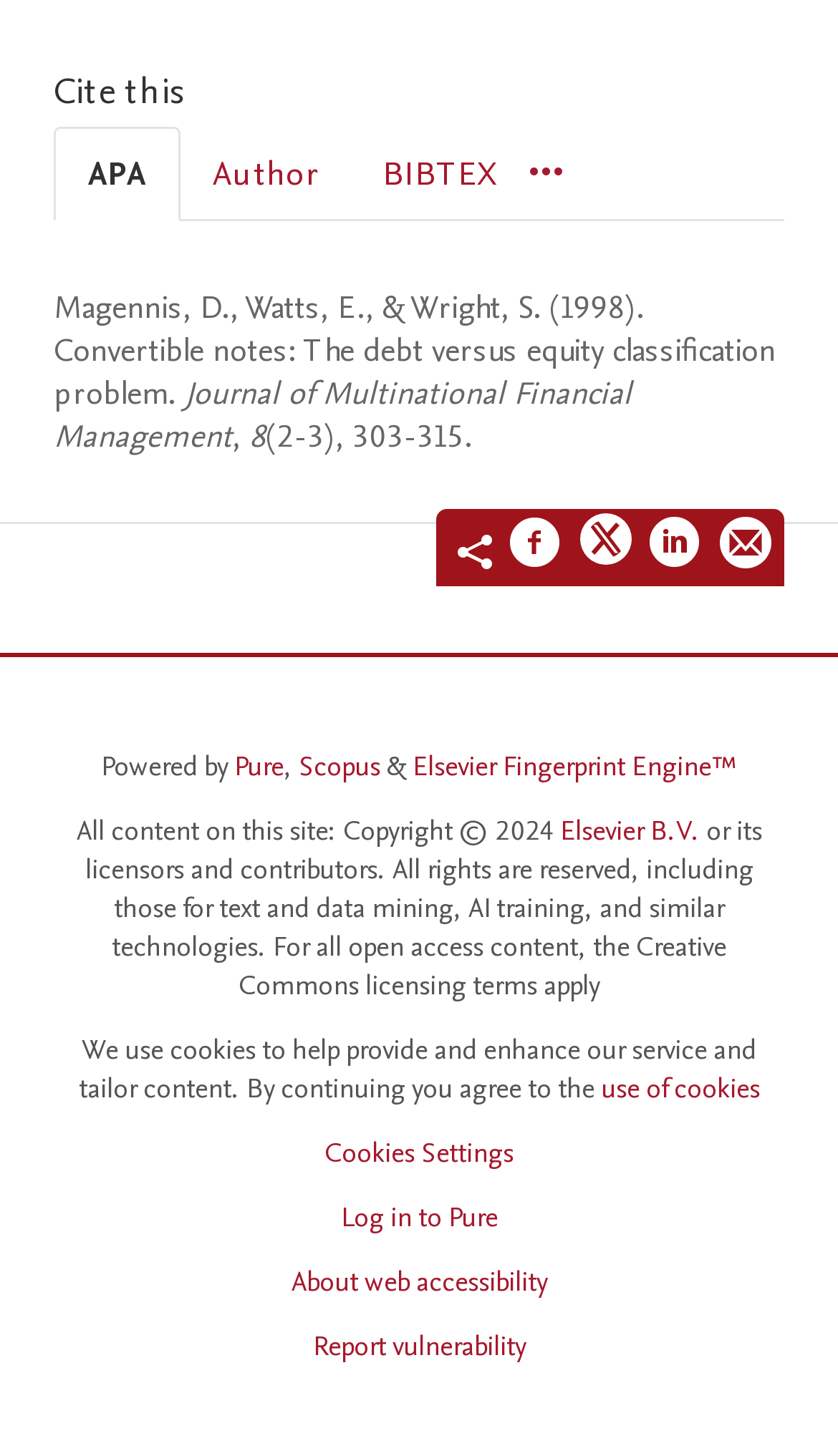Provide a one-word or short-phrase answer to the question:
What is the citation style selected by default?

APA